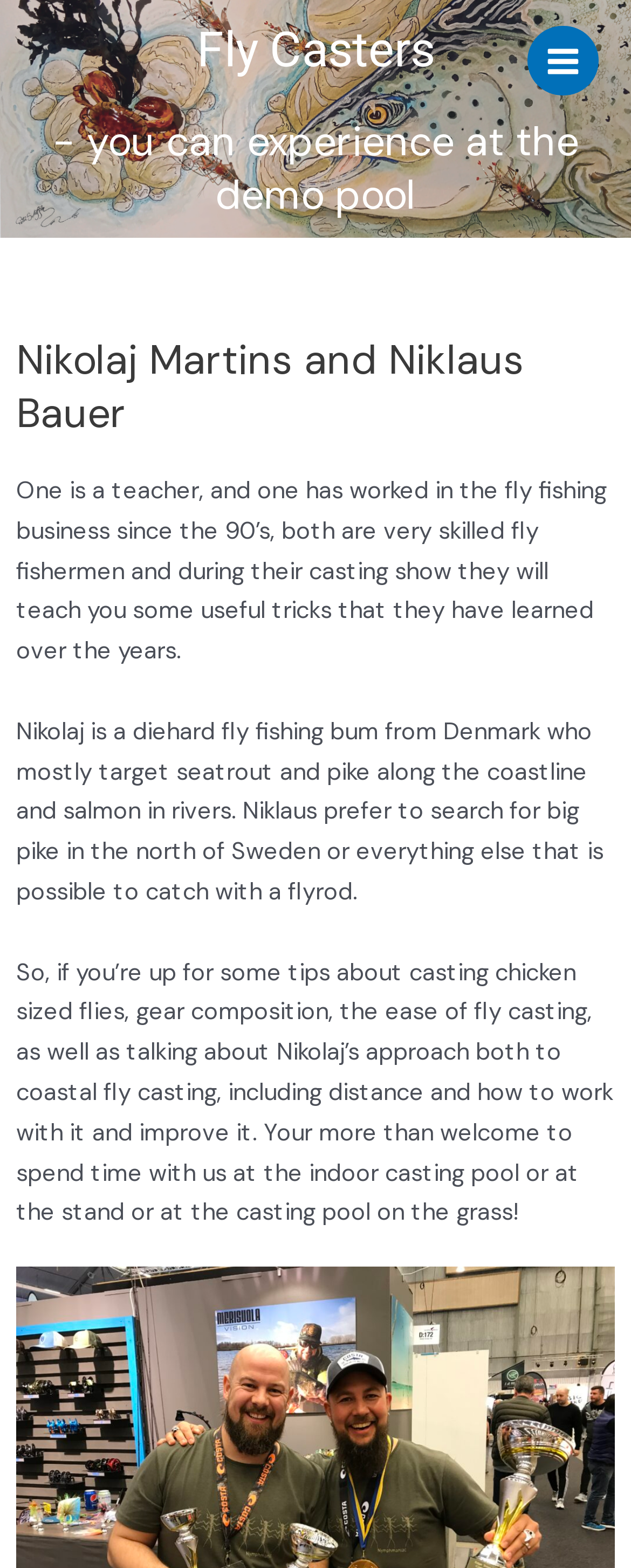Look at the image and give a detailed response to the following question: What type of fish does Nikolaj target?

According to the webpage, Nikolaj is a diehard fly fishing bum from Denmark who mostly targets seatrout and pike along the coastline and salmon in rivers.